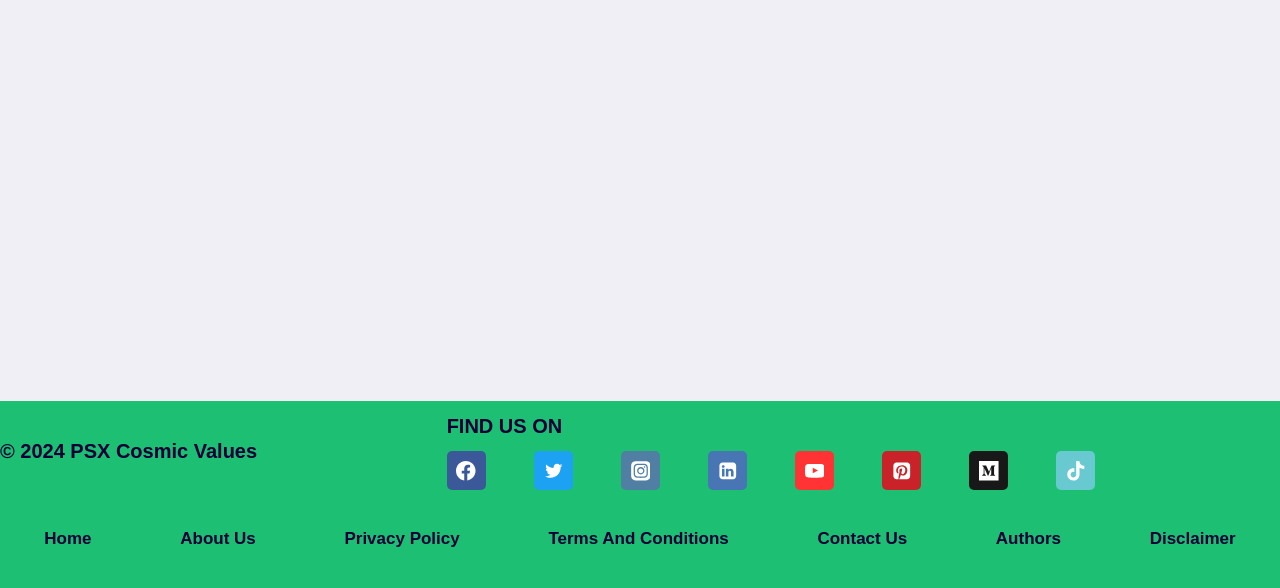Using the information from the screenshot, answer the following question thoroughly:
What is the text above the social media links?

I looked at the section above the social media links and found the heading 'FIND US ON', which is located above the links to various social media platforms.